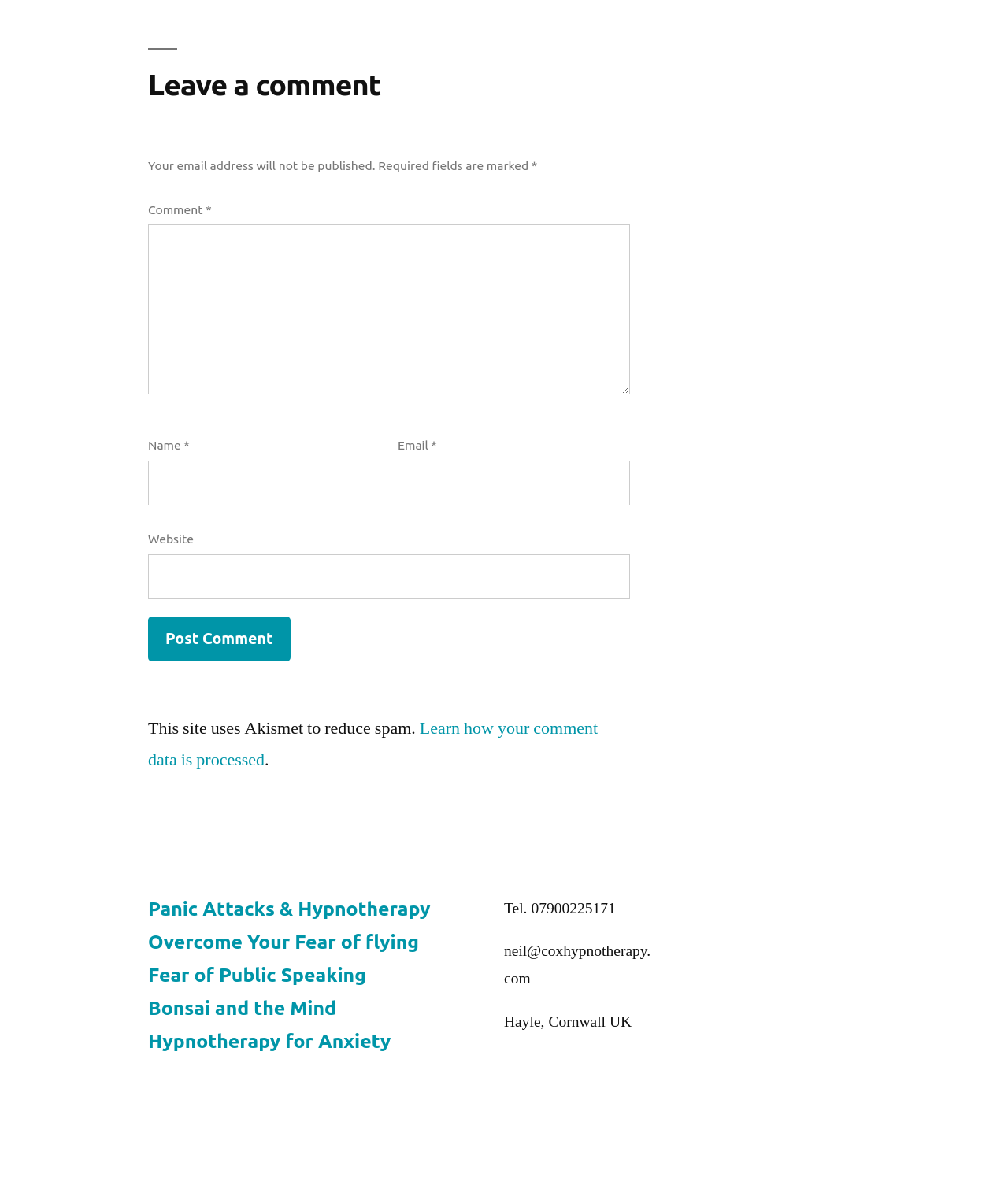Could you locate the bounding box coordinates for the section that should be clicked to accomplish this task: "Leave a comment".

[0.147, 0.026, 0.625, 0.086]